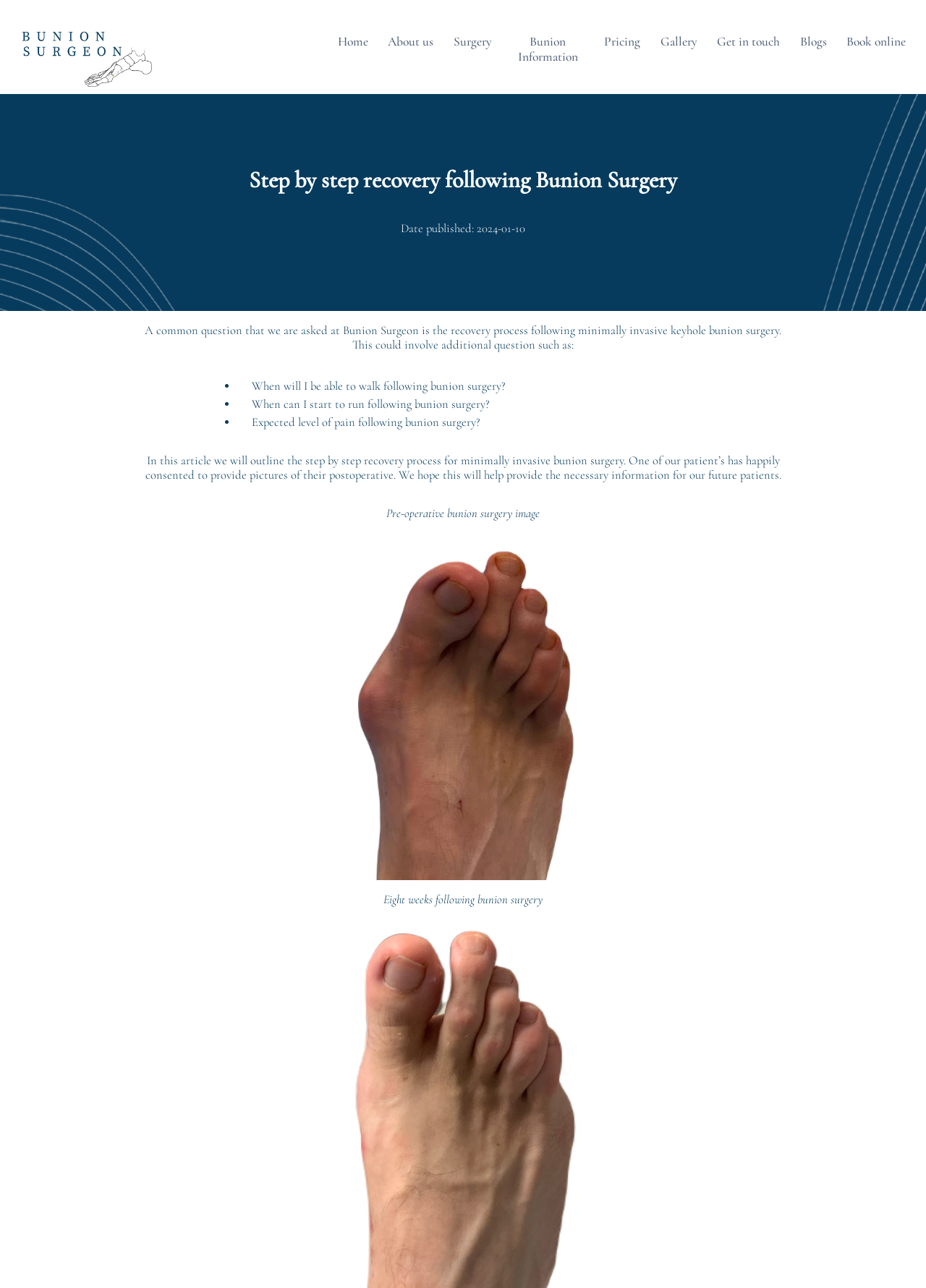Please locate the bounding box coordinates of the element's region that needs to be clicked to follow the instruction: "Click the 'Book online' button". The bounding box coordinates should be provided as four float numbers between 0 and 1, i.e., [left, top, right, bottom].

[0.914, 0.026, 0.978, 0.038]